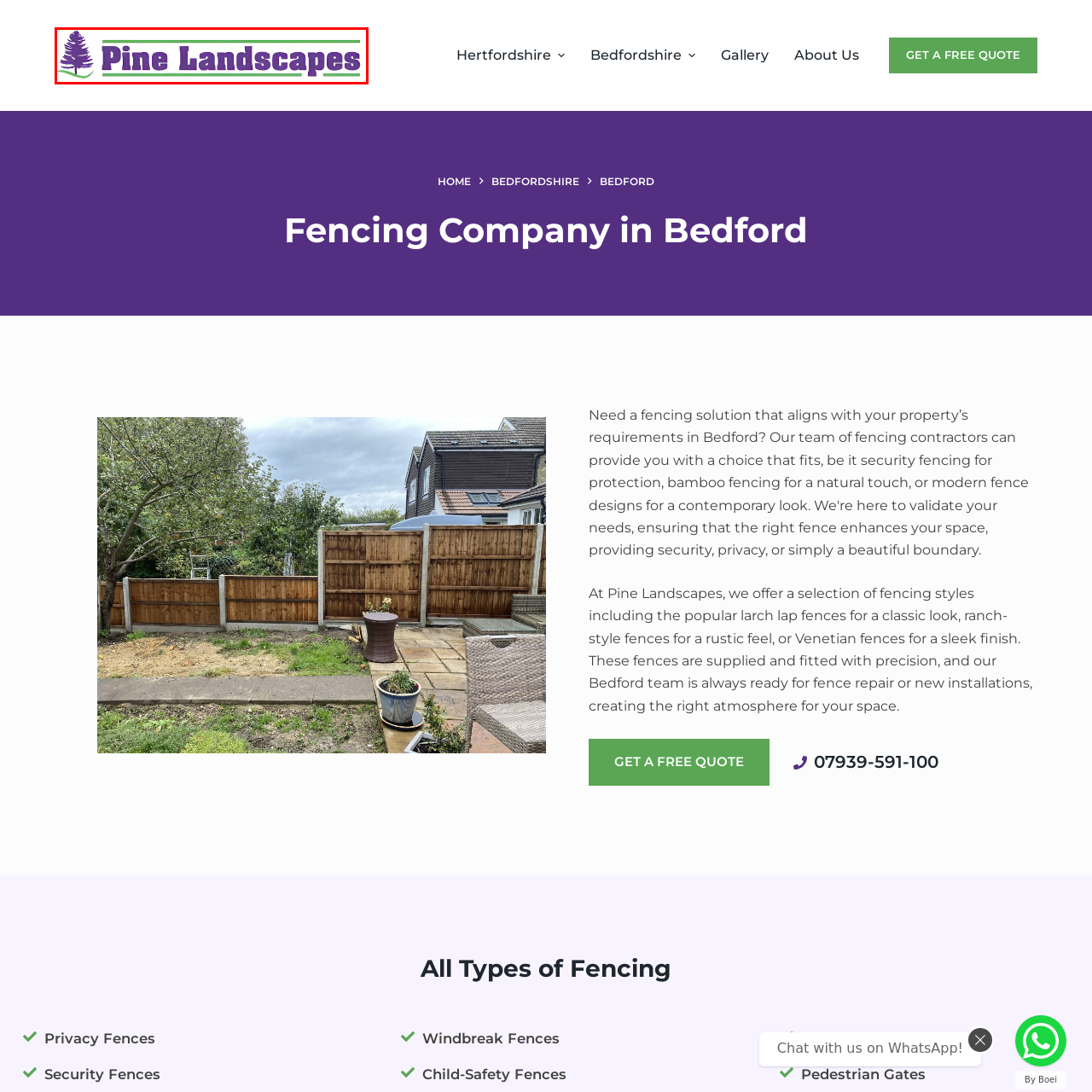What is the purpose of the subtle green line below the company name?
Look at the area highlighted by the red bounding box and answer the question in detail, drawing from the specifics shown in the image.

According to the caption, the subtle green line below the company name reinforces the company's connection to environmental aesthetics, suggesting that its purpose is to emphasize the company's focus on environmental aesthetics.